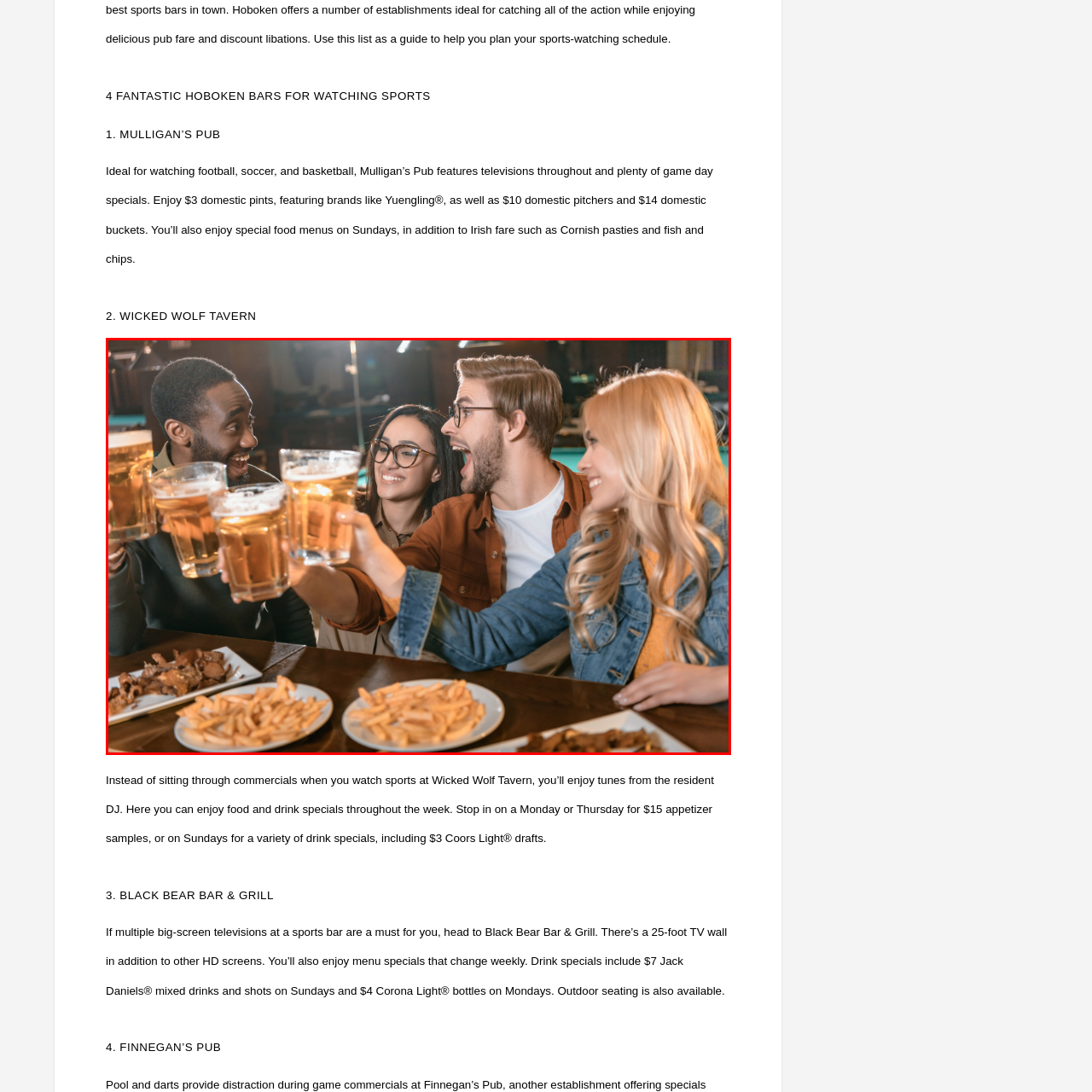What type of food is on the table?
Pay attention to the segment of the image within the red bounding box and offer a detailed answer to the question.

The table is adorned with delicious offerings, including plates of crispy fries and tasty chicken wings, perfect for sharing while watching the game.